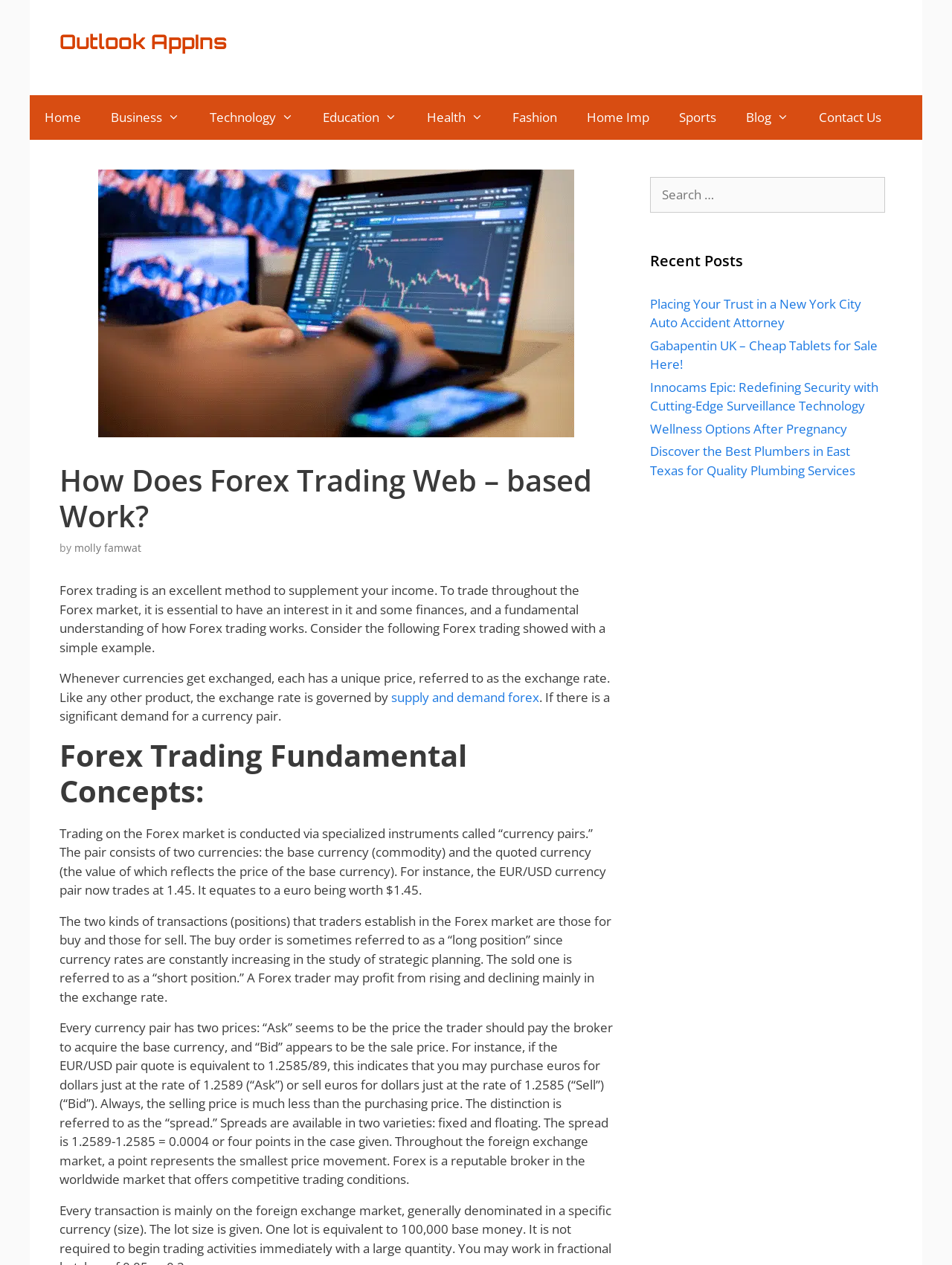Please identify the bounding box coordinates of the clickable area that will allow you to execute the instruction: "Read the 'Forex Trading Fundamental Concepts' section".

[0.062, 0.583, 0.644, 0.639]